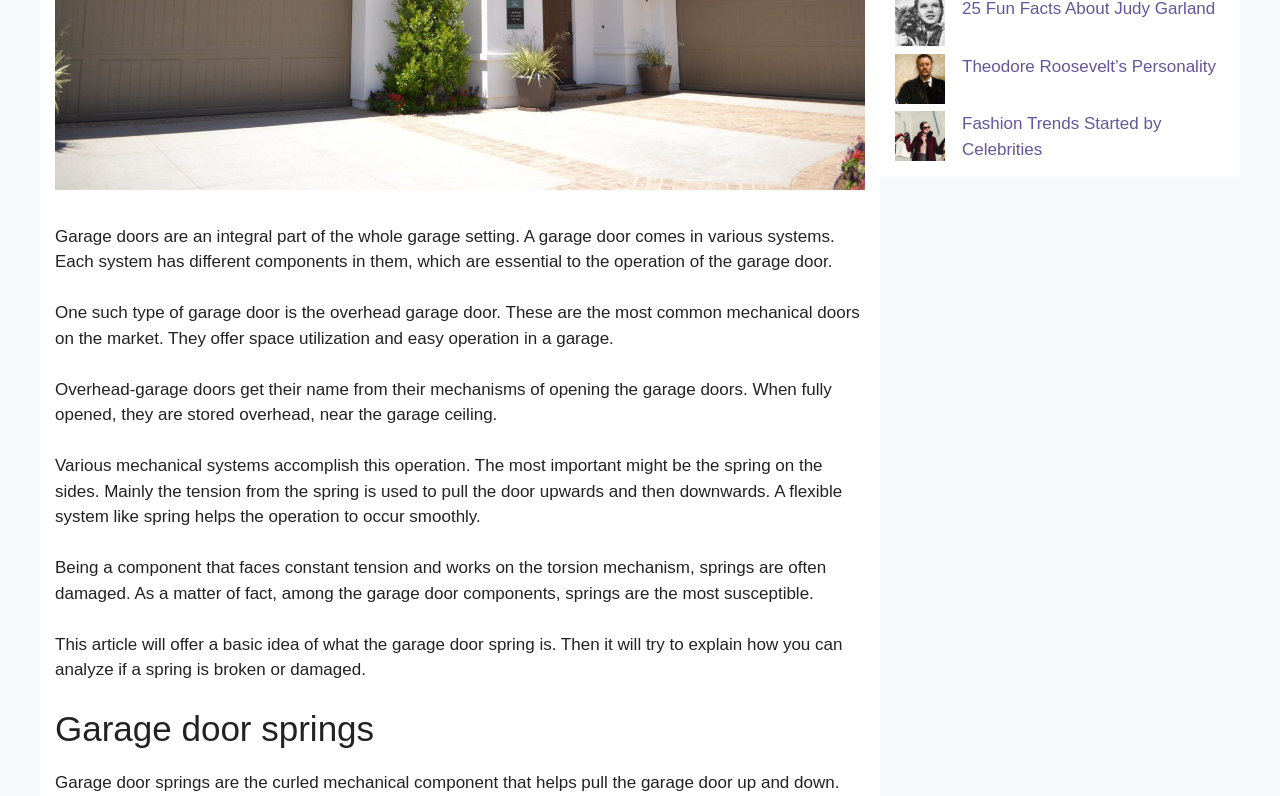Using the webpage screenshot and the element description Theodore Roosevelt’s Personality, determine the bounding box coordinates. Specify the coordinates in the format (top-left x, top-left y, bottom-right x, bottom-right y) with values ranging from 0 to 1.

[0.752, 0.071, 0.95, 0.095]